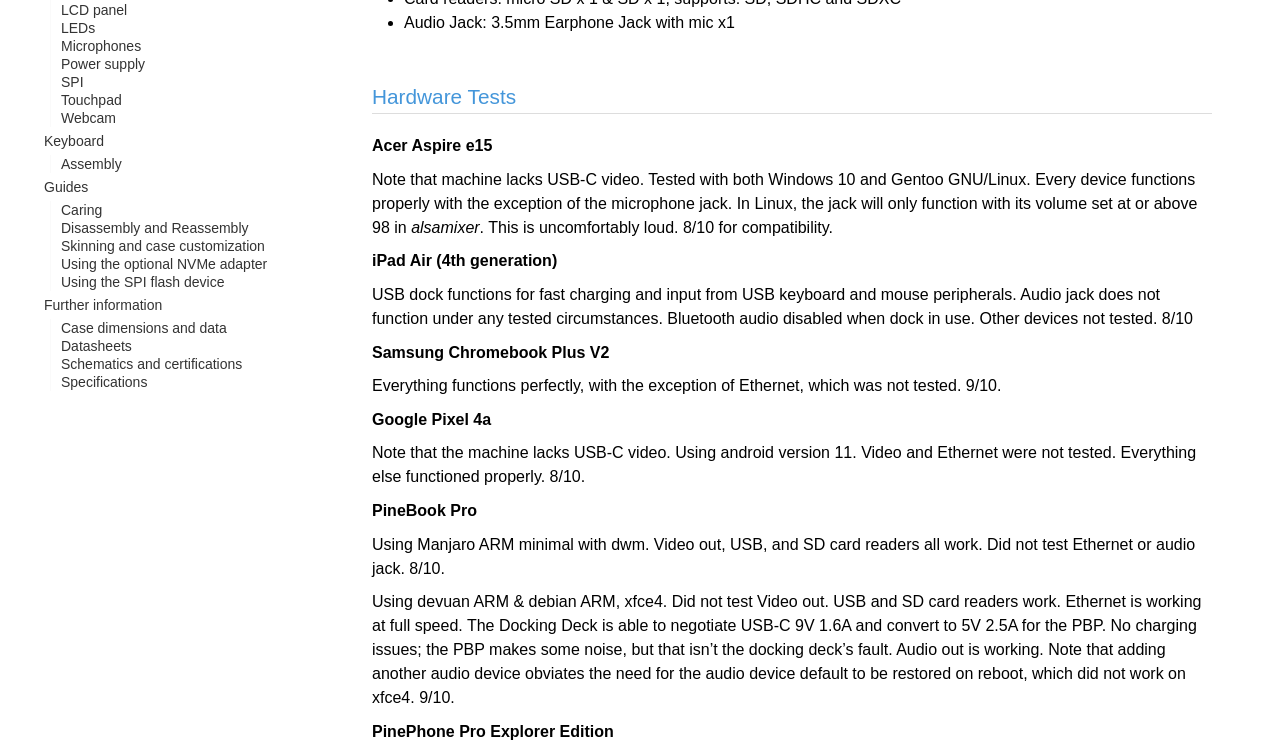Specify the bounding box coordinates (top-left x, top-left y, bottom-right x, bottom-right y) of the UI element in the screenshot that matches this description: Case dimensions and data

[0.044, 0.427, 0.177, 0.449]